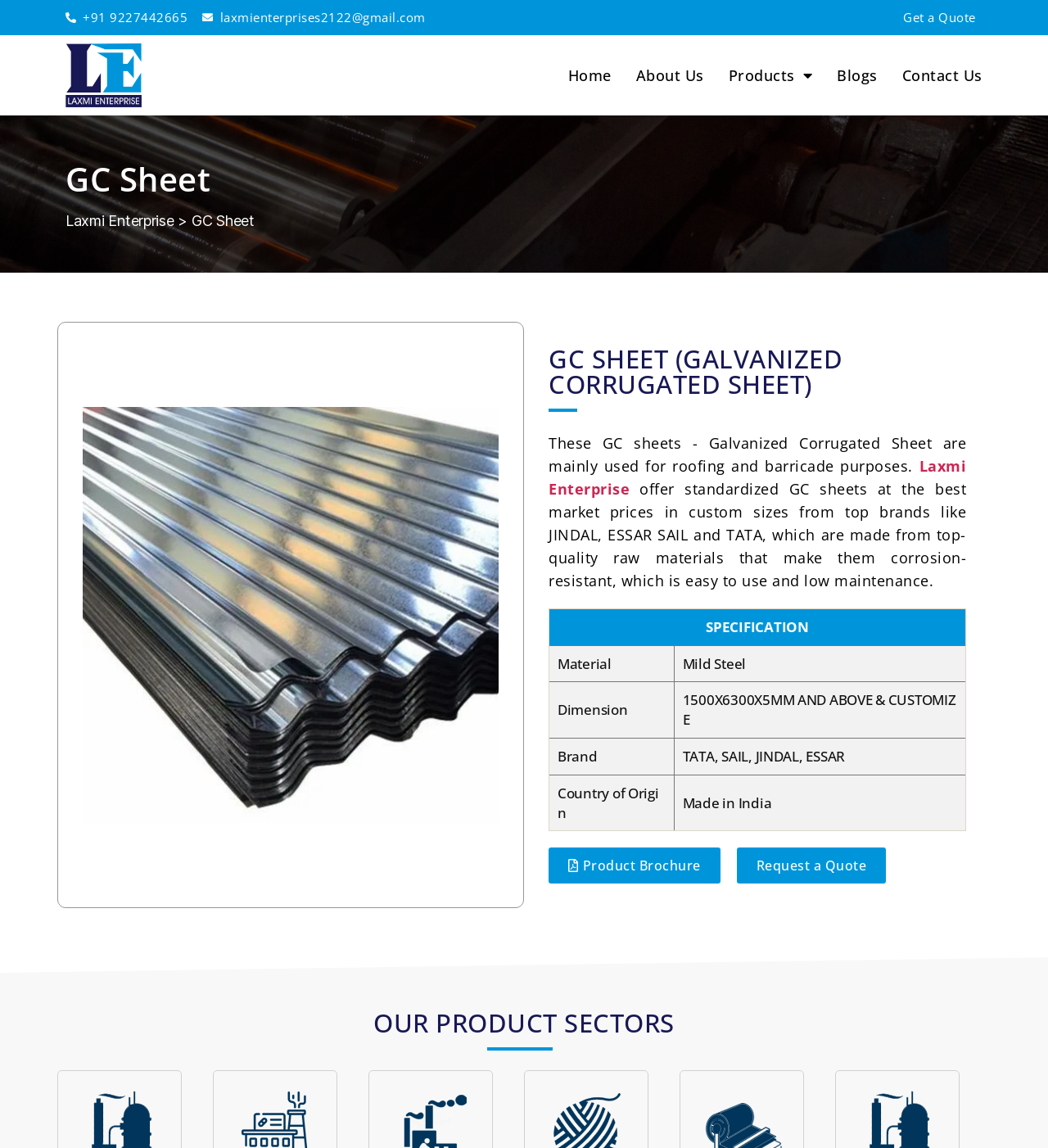Please locate the bounding box coordinates of the region I need to click to follow this instruction: "Get a quote".

[0.862, 0.008, 0.931, 0.022]